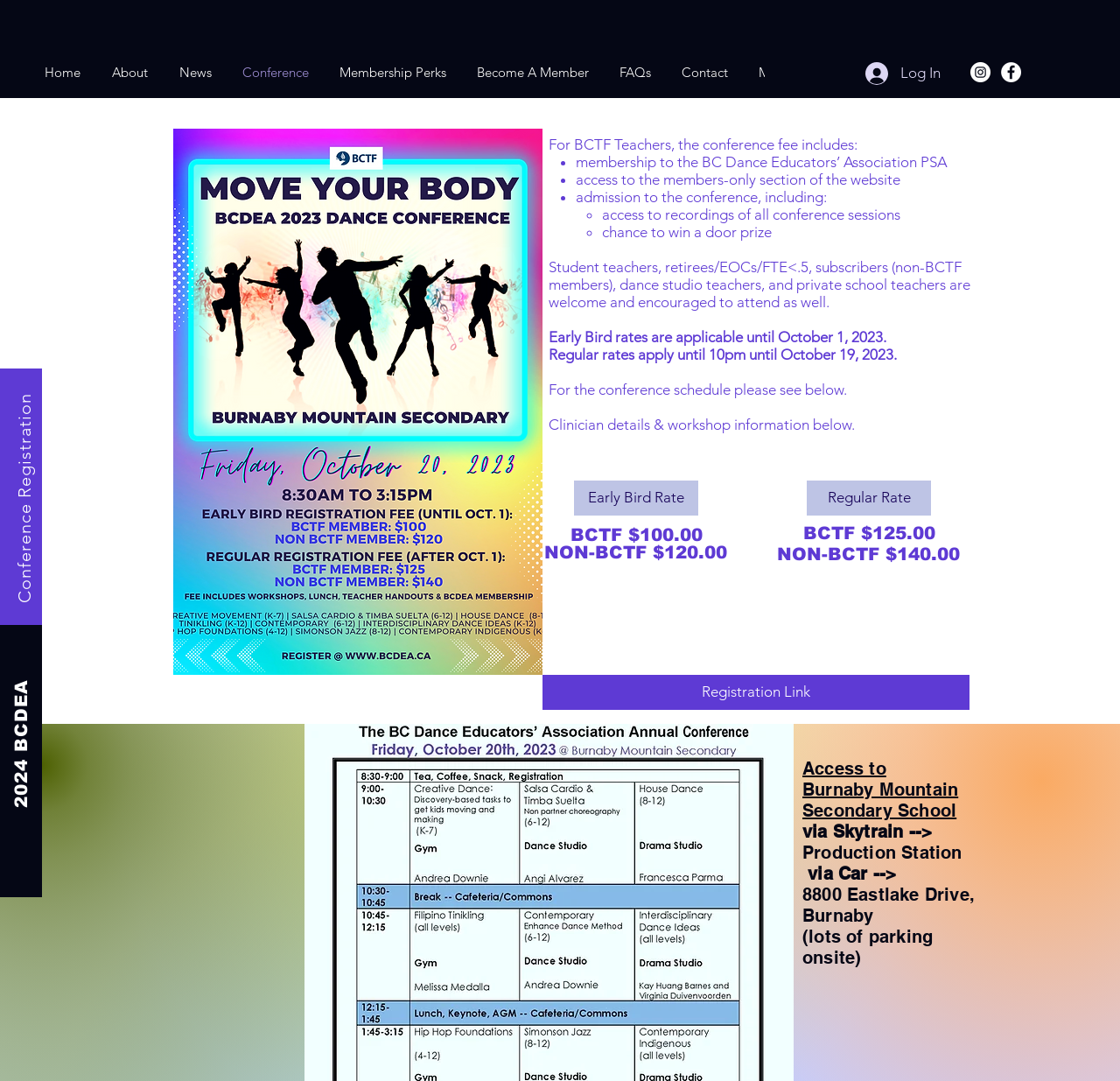What is the purpose of the 'Move Your Body 2023' button?
Refer to the screenshot and answer in one word or phrase.

Conference registration